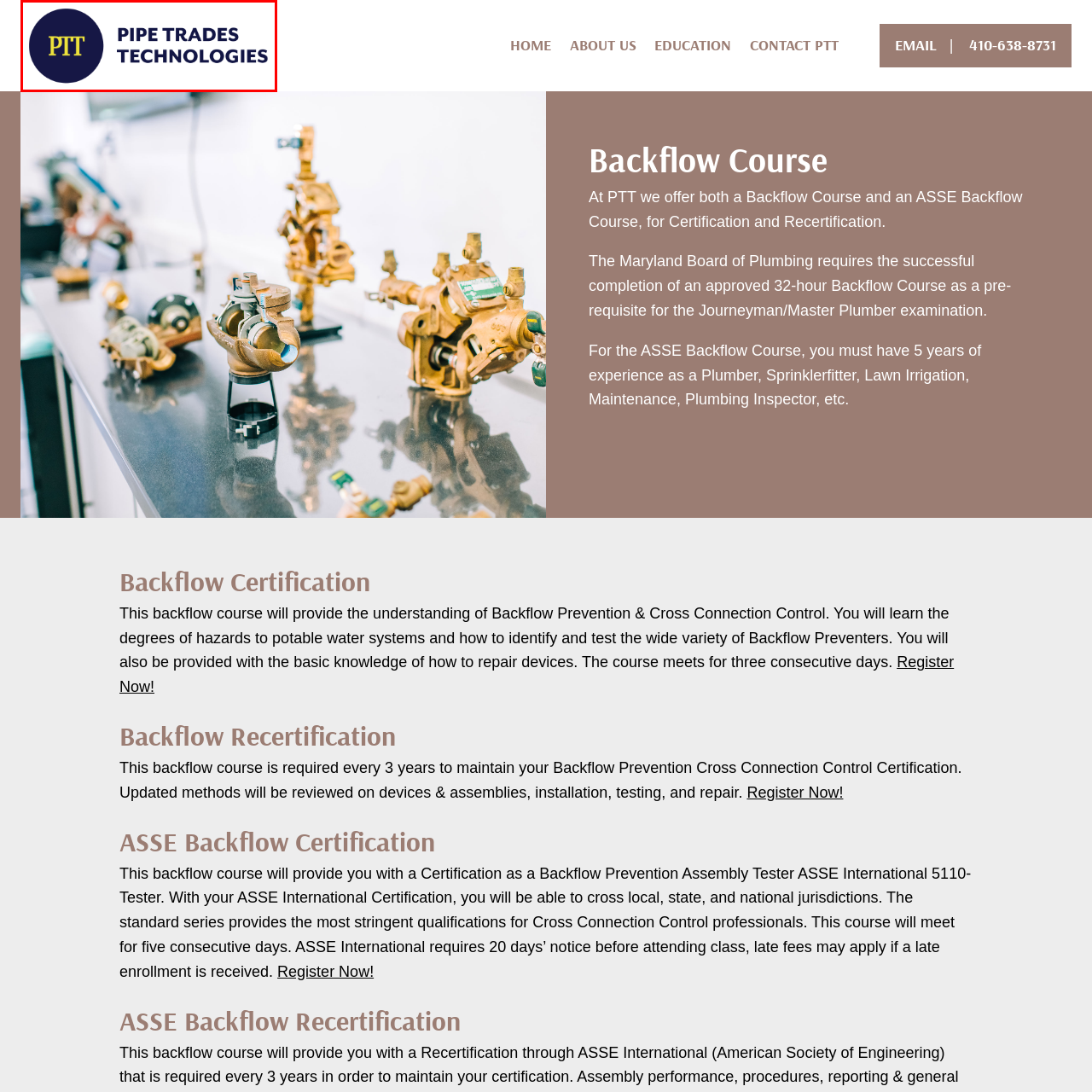Provide a thorough description of the image enclosed within the red border.

The image features the logo of Pipe Trades Technologies (PTT), prominently displayed with a modern design. It showcases the acronym "PTT" in a bold yellow font, set against a dark blue circular background, emphasizing stability and professionalism. Adjacent to the acronym, the full text "PIPE TRADES TECHNOLOGIES" is presented in a clean, straightforward font, reinforcing the organization's commitment to education and training in the plumbing and pipe trades. This logo symbolizes PTT's dedication to providing quality programs, such as their Backflow Courses and certifications, aimed at enhancing skills and knowledge in the industry.